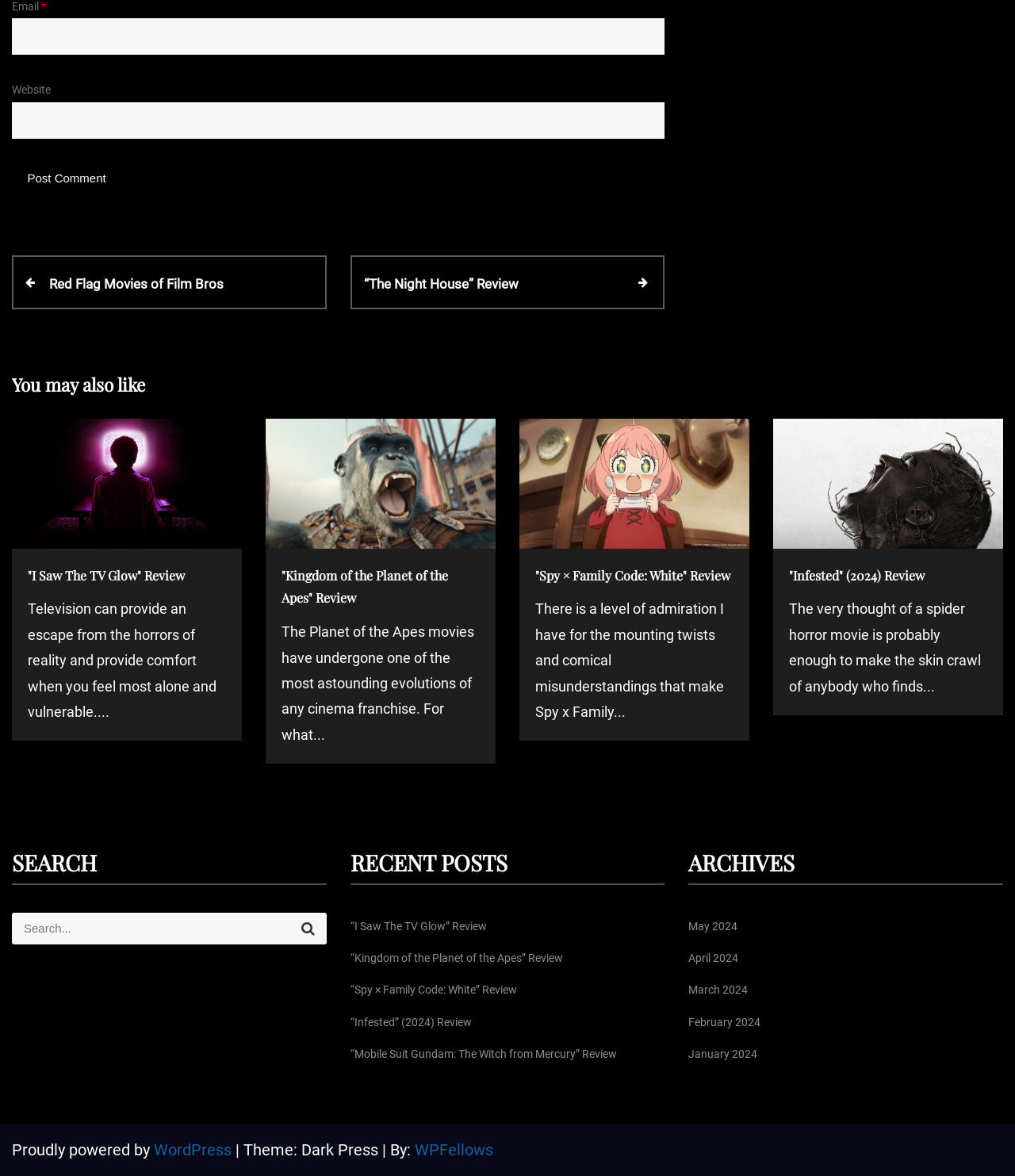Kindly determine the bounding box coordinates for the area that needs to be clicked to execute this instruction: "Enter email address".

[0.012, 0.015, 0.655, 0.047]